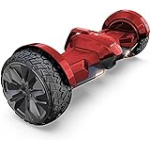Explain the image thoroughly, highlighting all key elements.

This image features the Gyroor Warrior 8.5 inch All Terrain Off Road hoverboard, characterized by its bold red color and robust design. The hoverboard is equipped with large, rugged wheels that are specifically designed for all-terrain riding, making it suitable for various surfaces and providing stability during use. This model is ideal for beginners looking to explore the joys of hoverboarding, combining both performance and style. As a modern, electric-powered mode of transportation, it highlights the growing trend of eco-friendly commuting solutions.